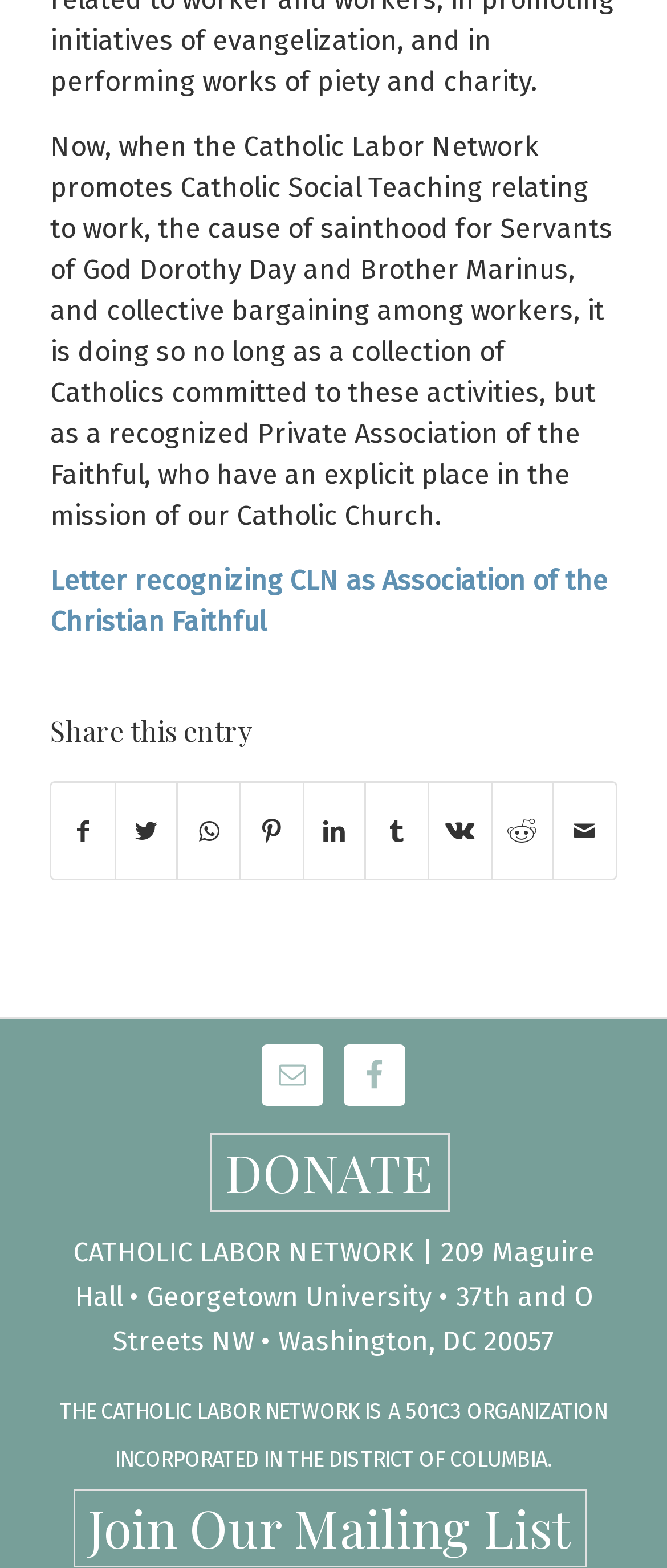Answer succinctly with a single word or phrase:
How many social media platforms can you share this entry on?

8